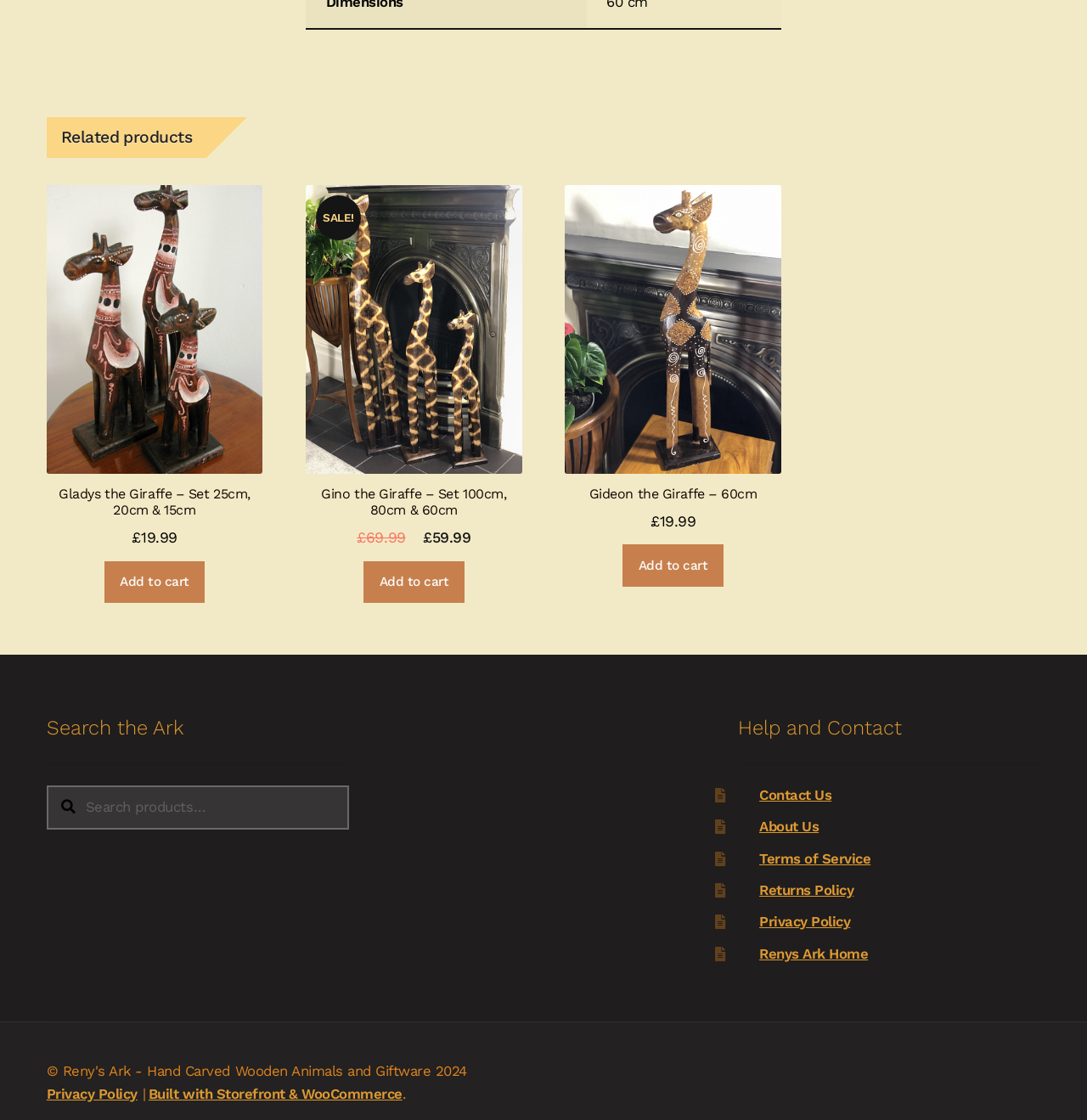What is the function of the button next to the search box?
Look at the image and respond with a one-word or short-phrase answer.

Search